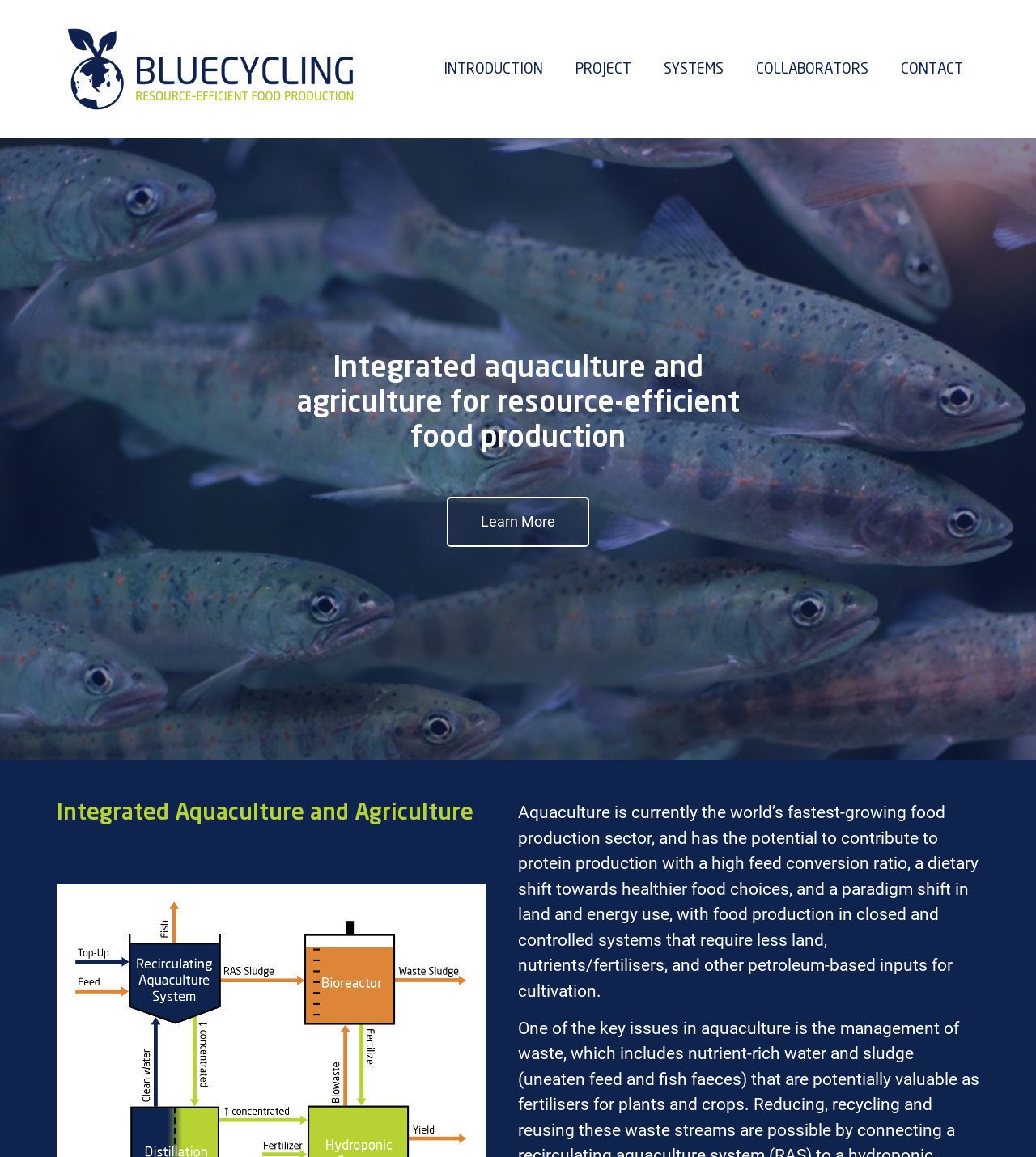Using the provided element description "Learn More", determine the bounding box coordinates of the UI element.

[0.431, 0.43, 0.569, 0.473]